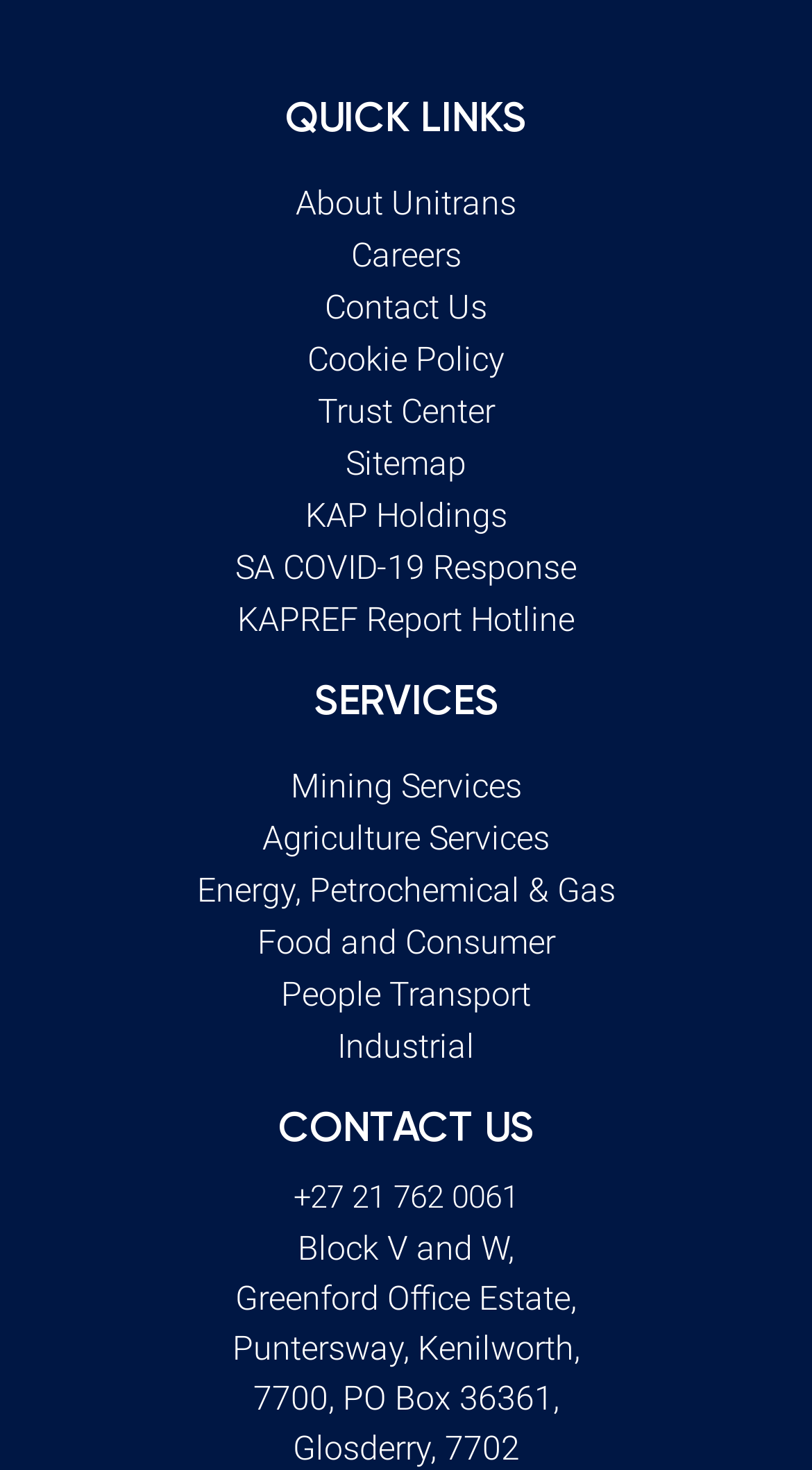Refer to the image and provide an in-depth answer to the question:
What is the postal code of the office?

I looked at the address under the 'CONTACT US' section and found that the postal code is '7702', which is part of the address 'Puntersway, Kenilworth, 7700, PO Box 36361, Glosderry, 7702'.